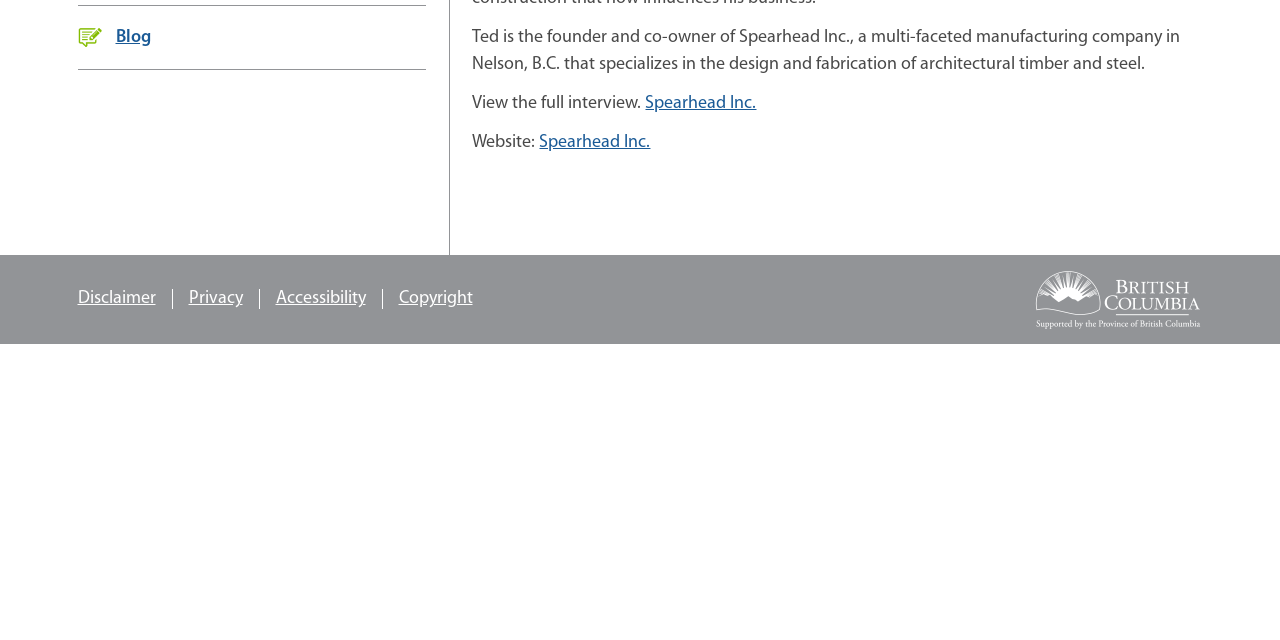Calculate the bounding box coordinates for the UI element based on the following description: "Spearhead Inc.". Ensure the coordinates are four float numbers between 0 and 1, i.e., [left, top, right, bottom].

[0.421, 0.208, 0.508, 0.238]